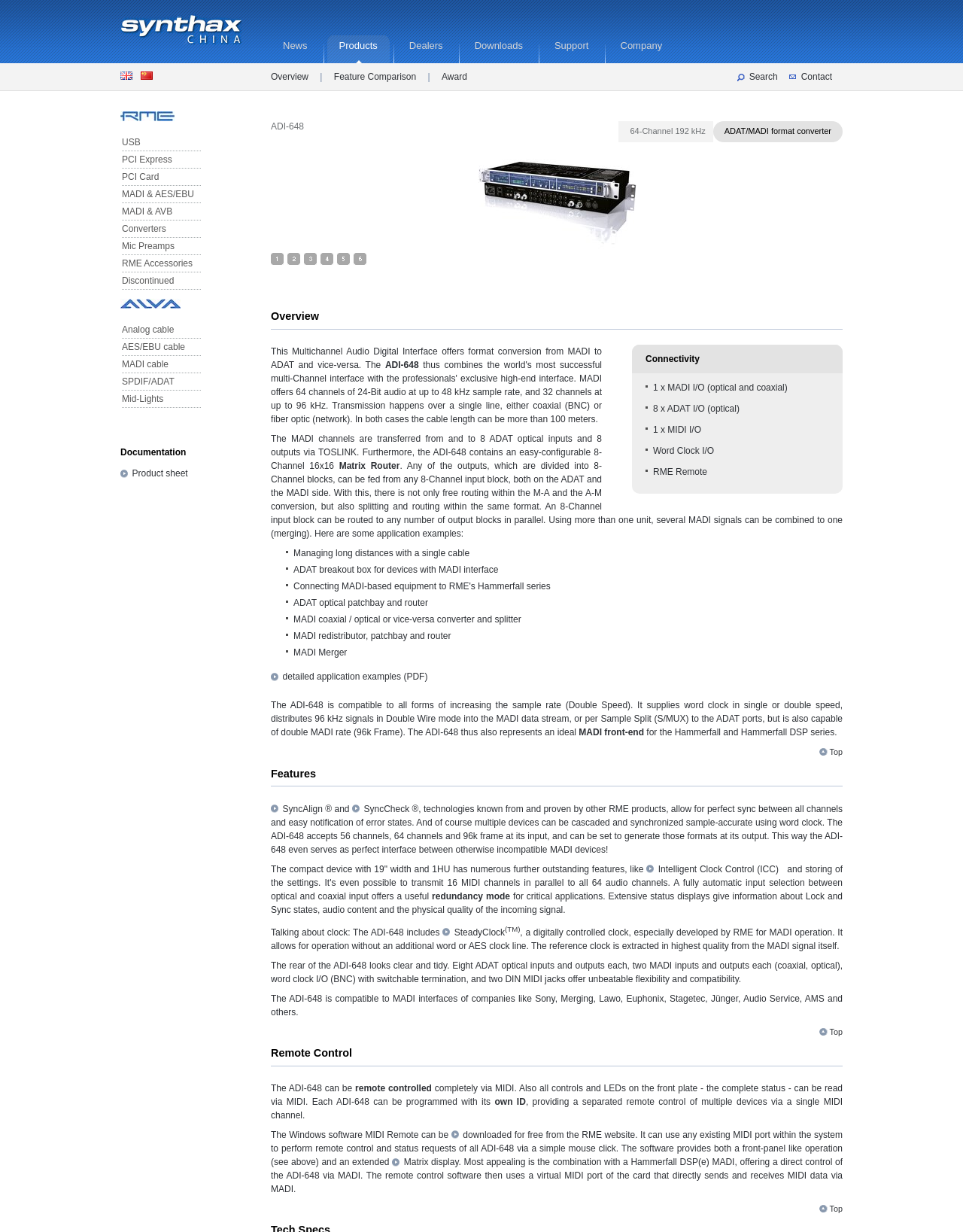Please identify the bounding box coordinates of the clickable element to fulfill the following instruction: "View Overview". The coordinates should be four float numbers between 0 and 1, i.e., [left, top, right, bottom].

[0.281, 0.058, 0.32, 0.067]